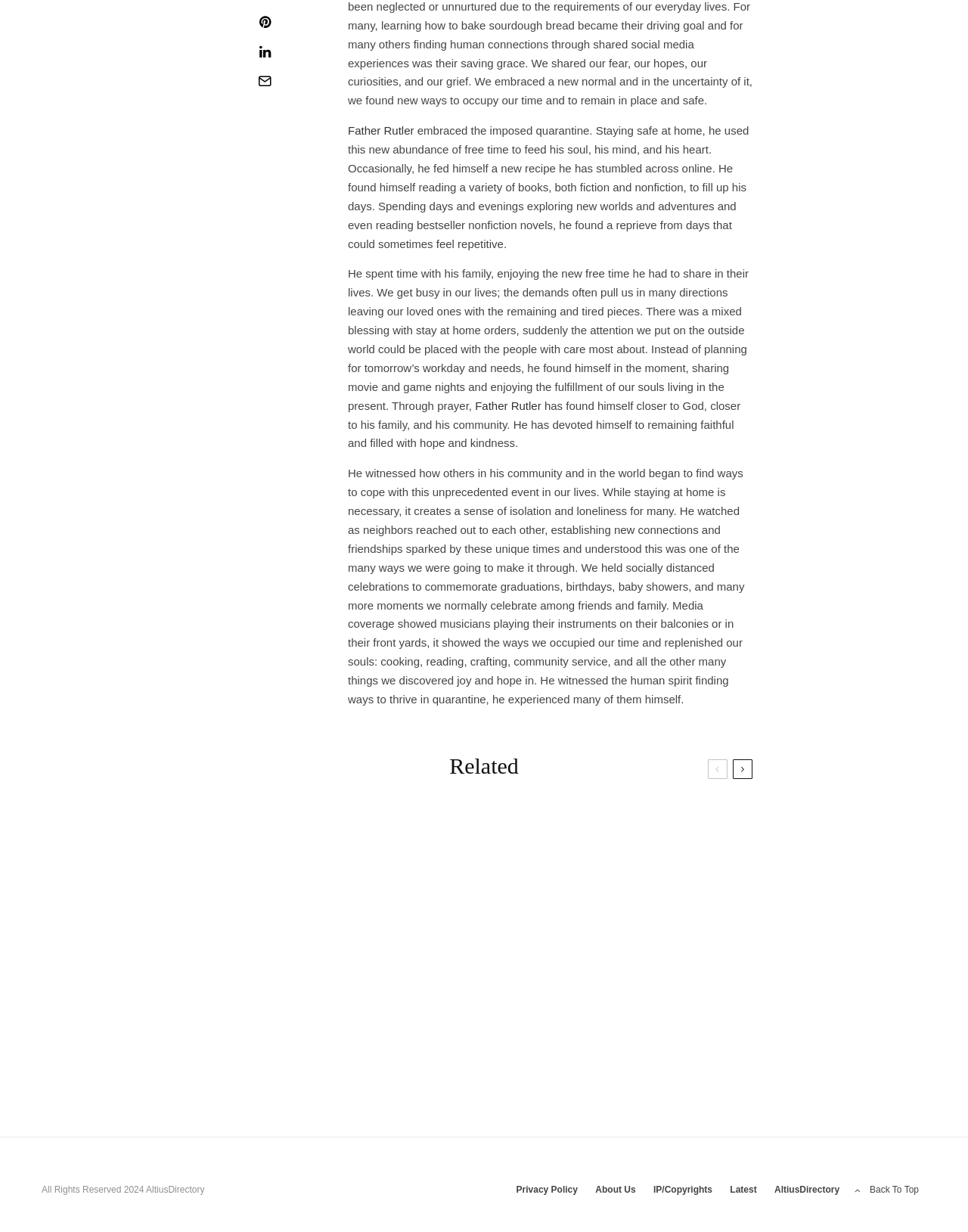Answer the question using only one word or a concise phrase: What is the author's tone towards the quarantine?

Positive